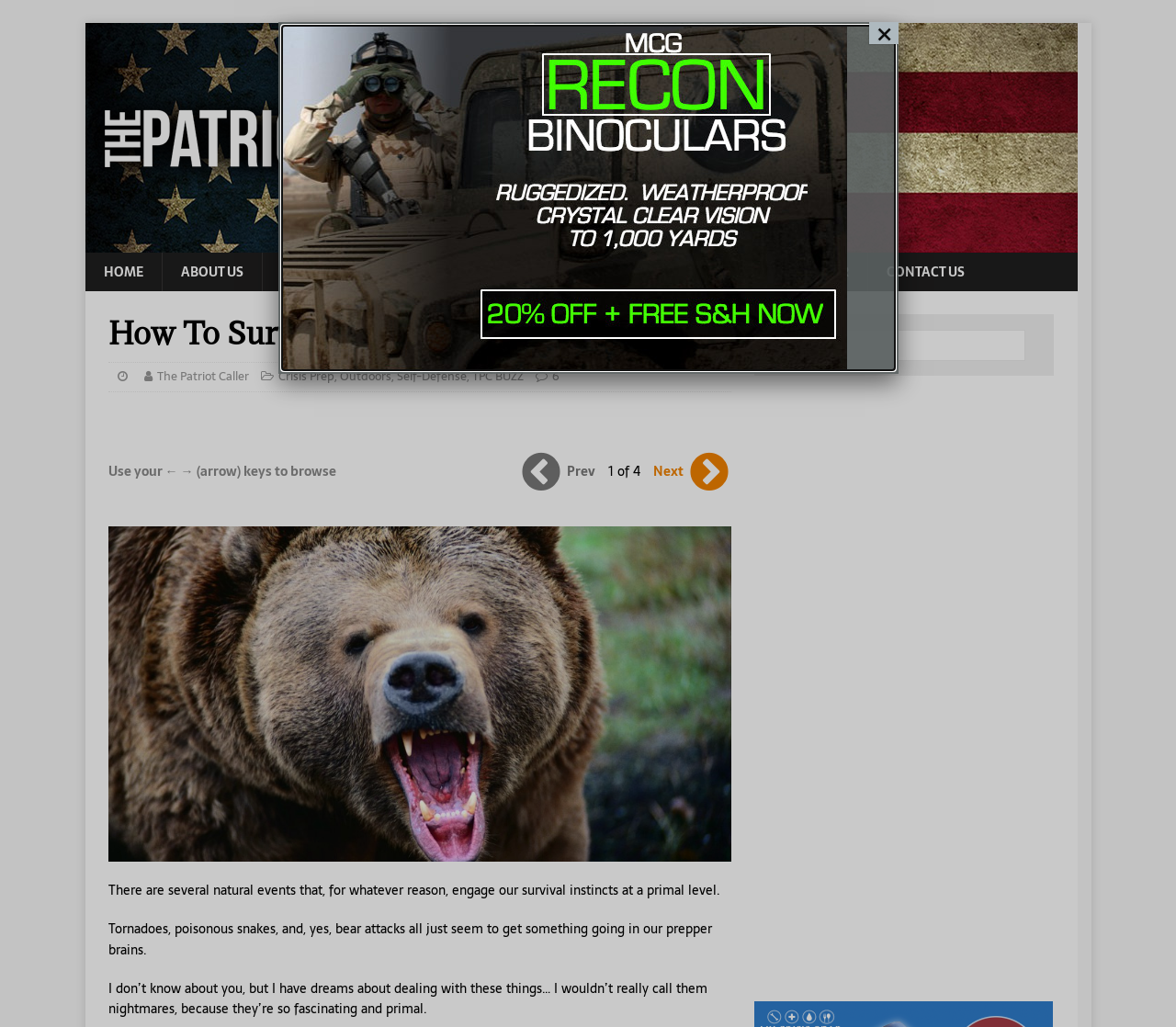Determine the bounding box coordinates of the region I should click to achieve the following instruction: "go to home page". Ensure the bounding box coordinates are four float numbers between 0 and 1, i.e., [left, top, right, bottom].

[0.072, 0.246, 0.137, 0.284]